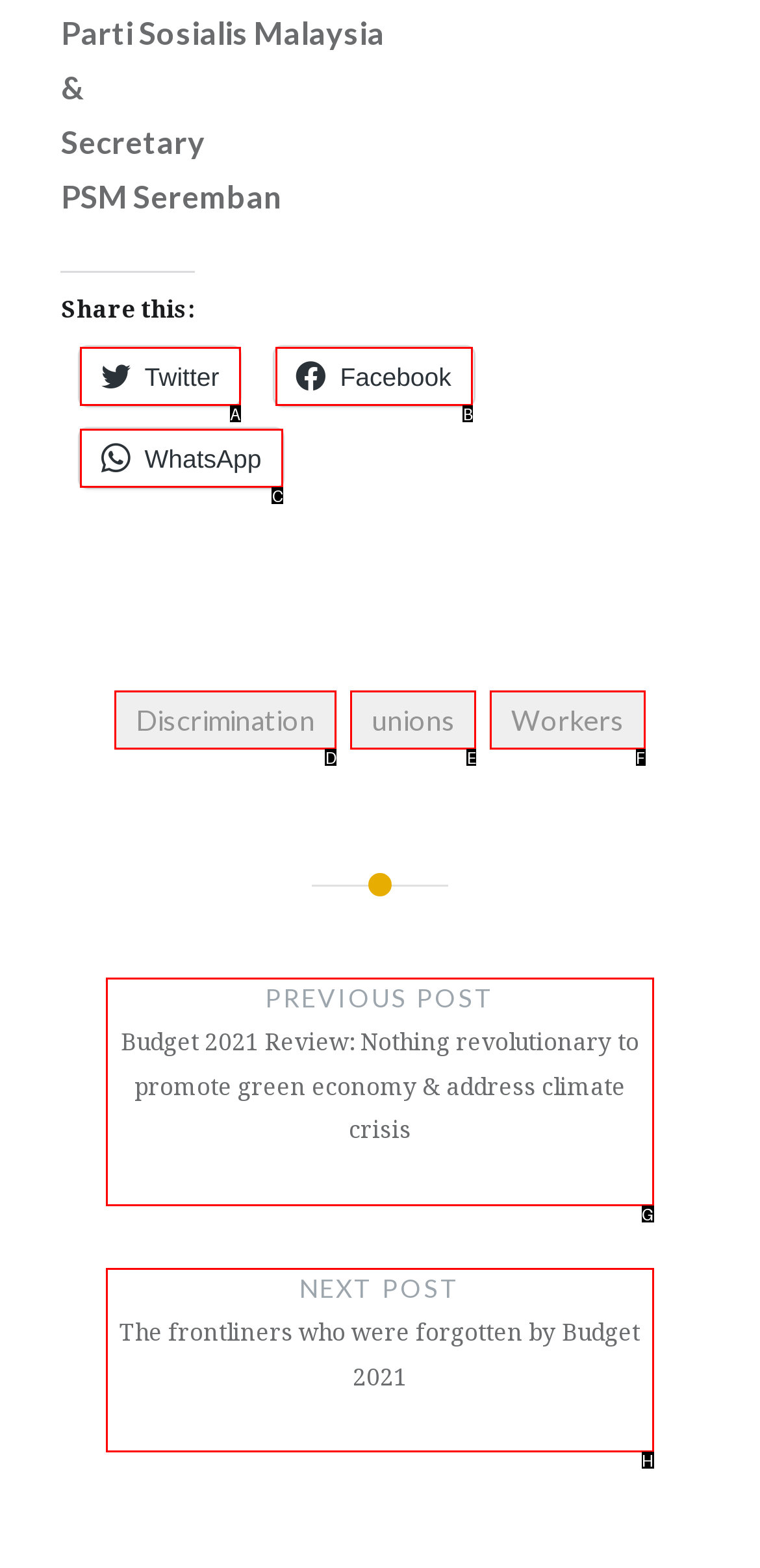Refer to the description: Workers and choose the option that best fits. Provide the letter of that option directly from the options.

F